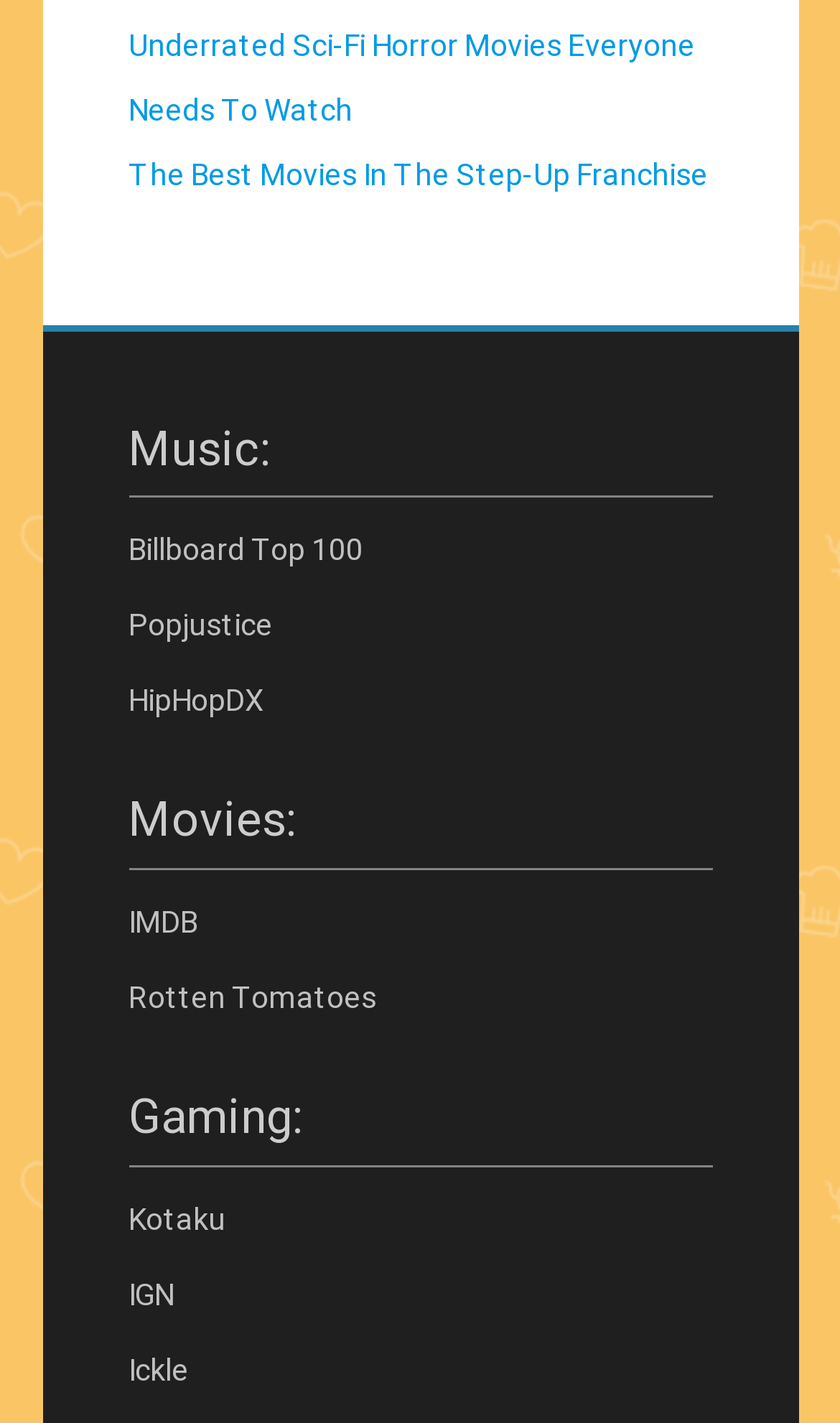Can you provide the bounding box coordinates for the element that should be clicked to implement the instruction: "go to home page"?

None